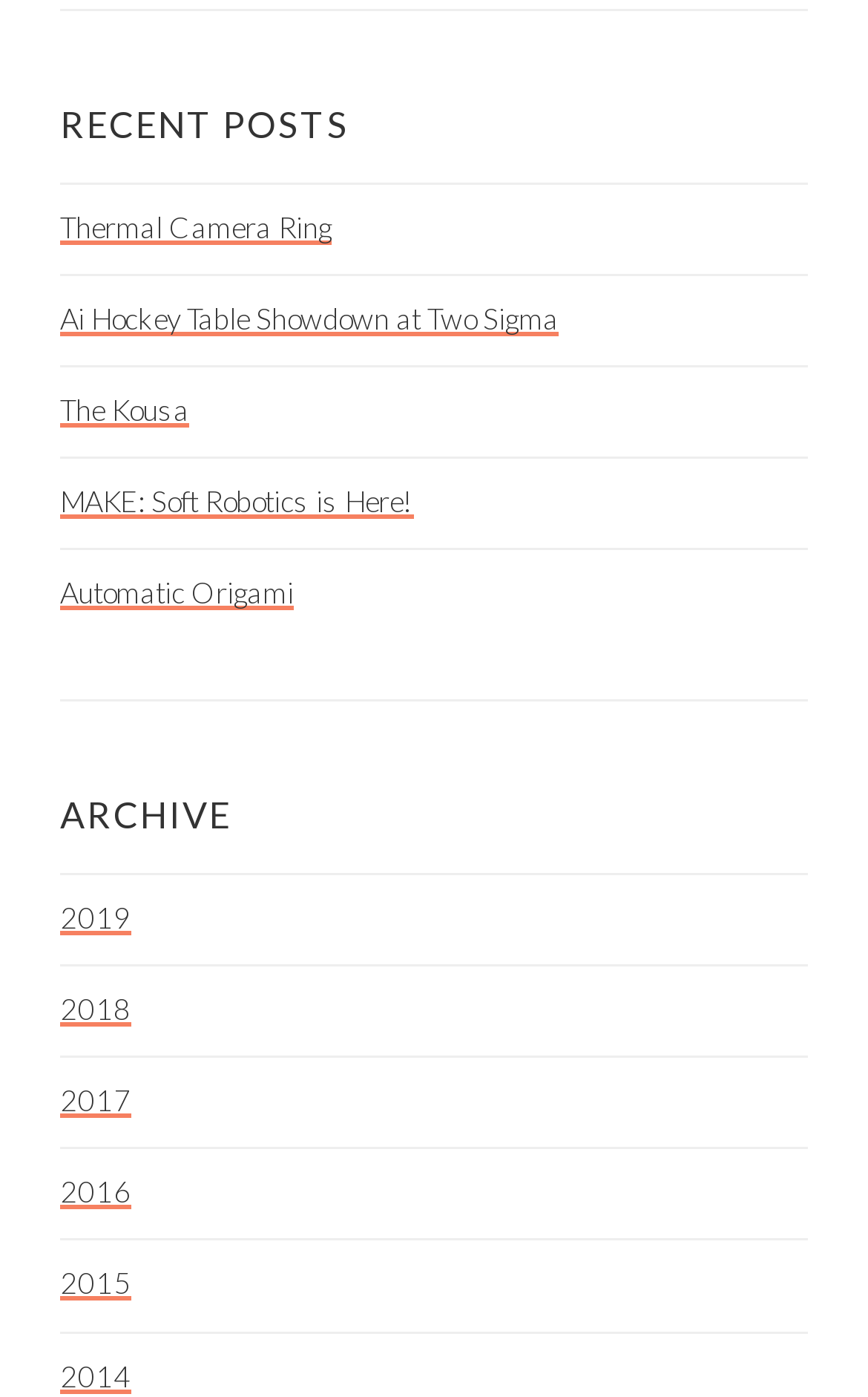Please determine the bounding box coordinates of the element's region to click for the following instruction: "browse archive".

[0.069, 0.567, 0.931, 0.602]